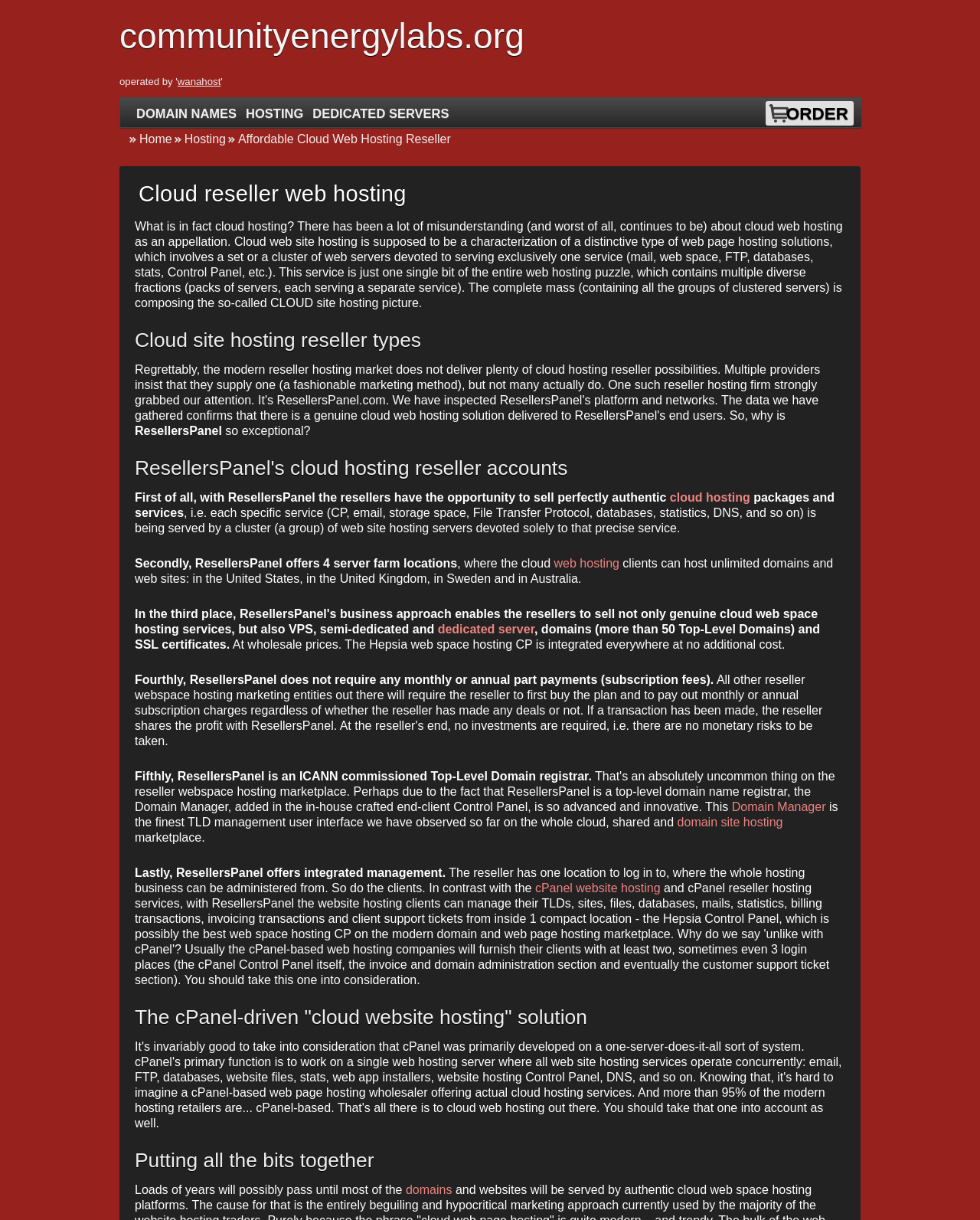Could you indicate the bounding box coordinates of the region to click in order to complete this instruction: "Click on the 'HOSTING' link".

[0.247, 0.086, 0.313, 0.1]